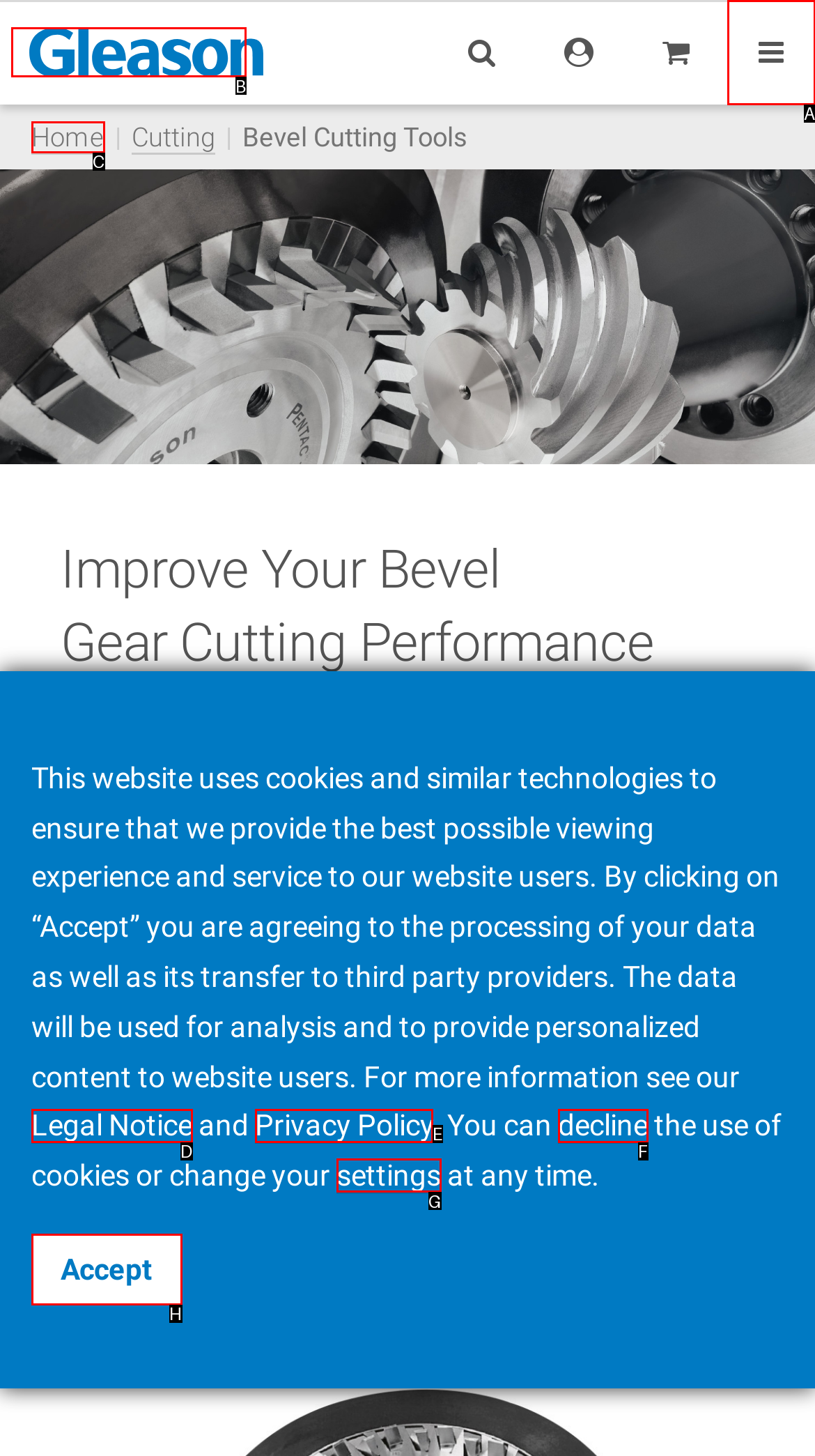Point out the HTML element I should click to achieve the following: Click on Gleason Corporation Reply with the letter of the selected element.

B